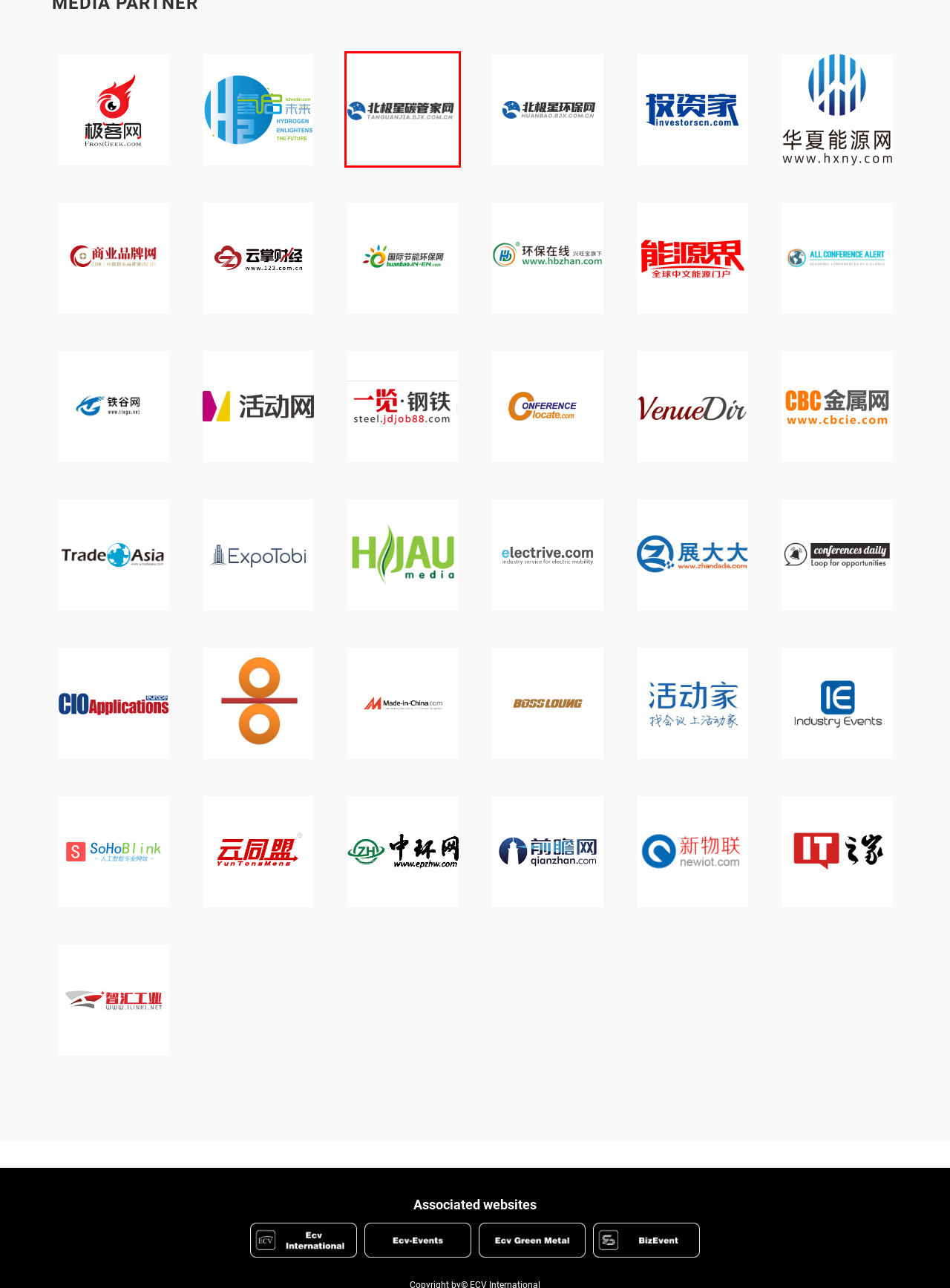You are given a screenshot of a webpage with a red bounding box around an element. Choose the most fitting webpage description for the page that appears after clicking the element within the red bounding box. Here are the candidates:
A. 能源界 - 全球中文能源门户
B. Find Conferences | Conference Locate (Clocate)
C. Made-in-China.com - Manufacturers, Suppliers & Products in China
D. 氢启未来
E. Venues Directory - VenueDir
F. 环保招聘-北极星环保招聘网-环保行业人才招聘求职找工作网站
G. 商业品牌网_
        中国商业品牌资讯门户
H. 极客网 | 科技使能新商业-FromGeek.com

F